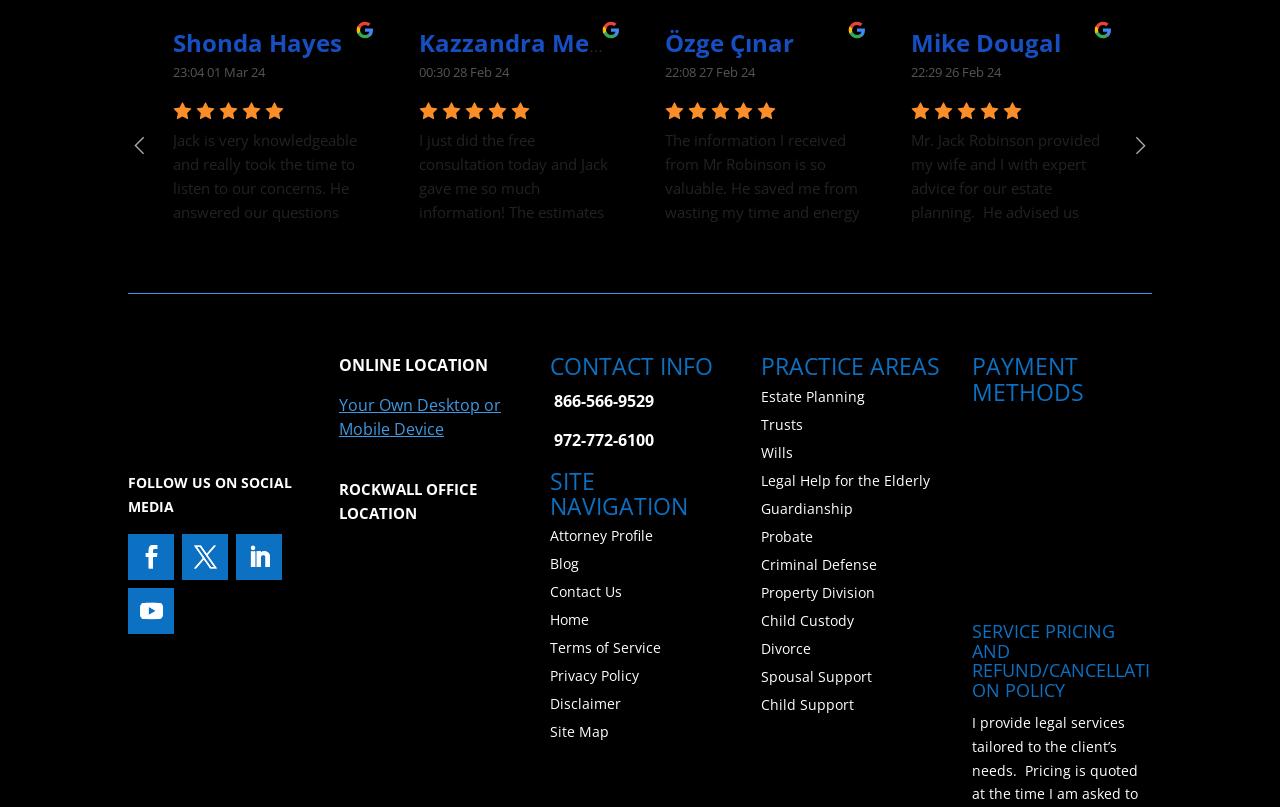Indicate the bounding box coordinates of the element that must be clicked to execute the instruction: "Follow on social media". The coordinates should be given as four float numbers between 0 and 1, i.e., [left, top, right, bottom].

[0.1, 0.586, 0.228, 0.639]